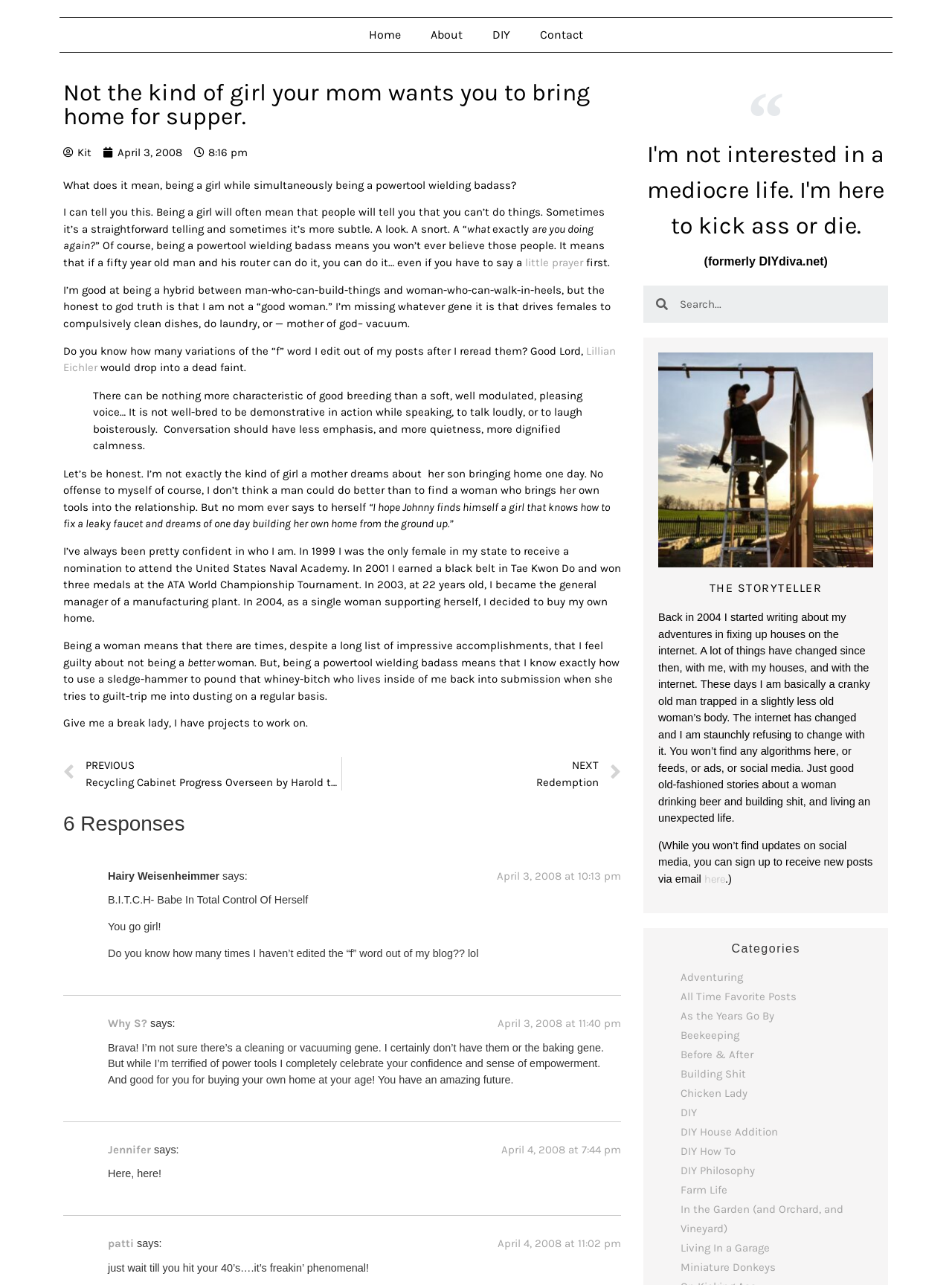What is the author's attitude towards cleaning and vacuuming?
Give a one-word or short phrase answer based on the image.

Negative